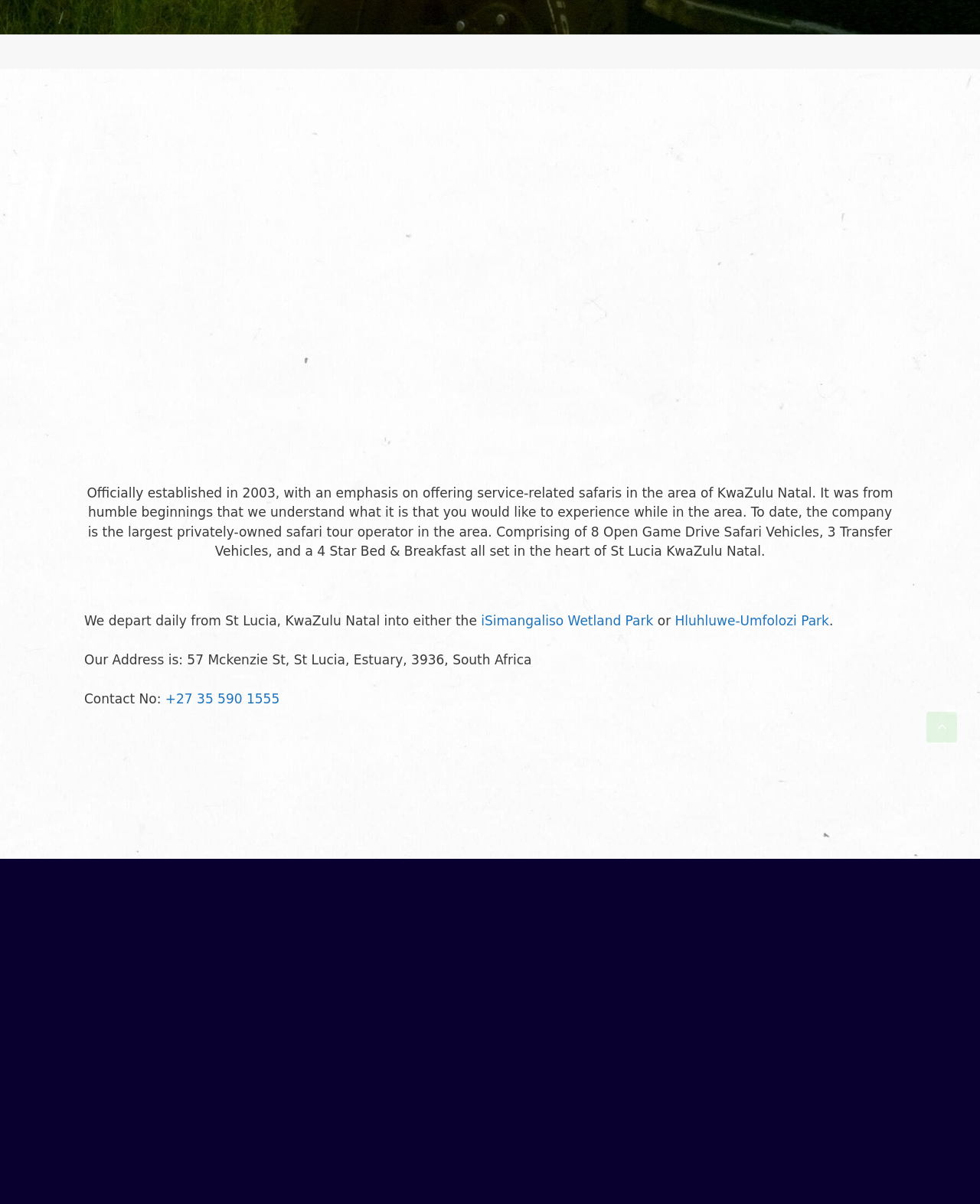What are the two parks that the company departs to?
Relying on the image, give a concise answer in one word or a brief phrase.

iSimangaliso Wetland Park and Hluhluwe-Umfolozi Park